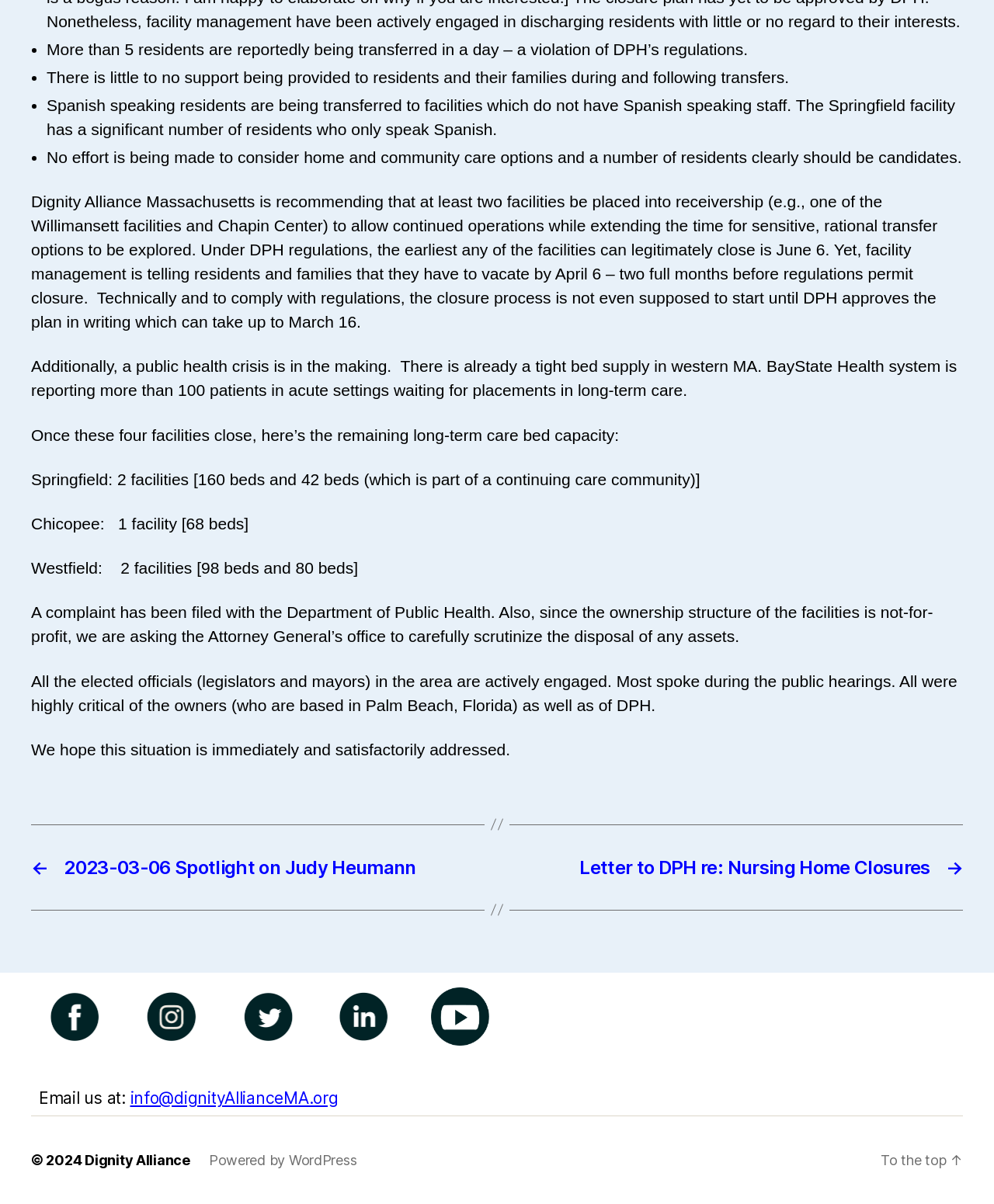Please identify the bounding box coordinates of the area that needs to be clicked to fulfill the following instruction: "Email us at the provided address."

[0.131, 0.904, 0.34, 0.92]